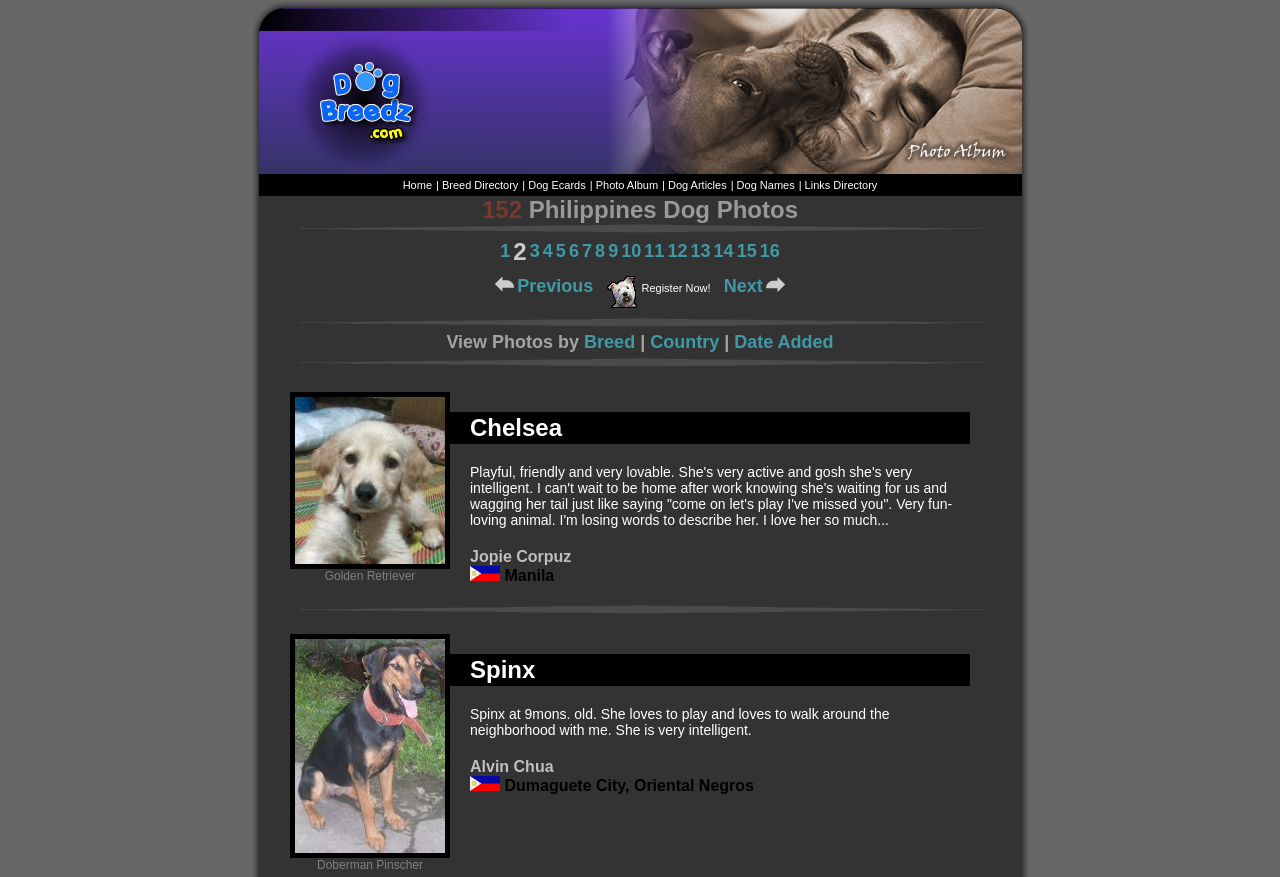Determine the bounding box coordinates of the UI element described by: "Country".

[0.508, 0.379, 0.562, 0.401]